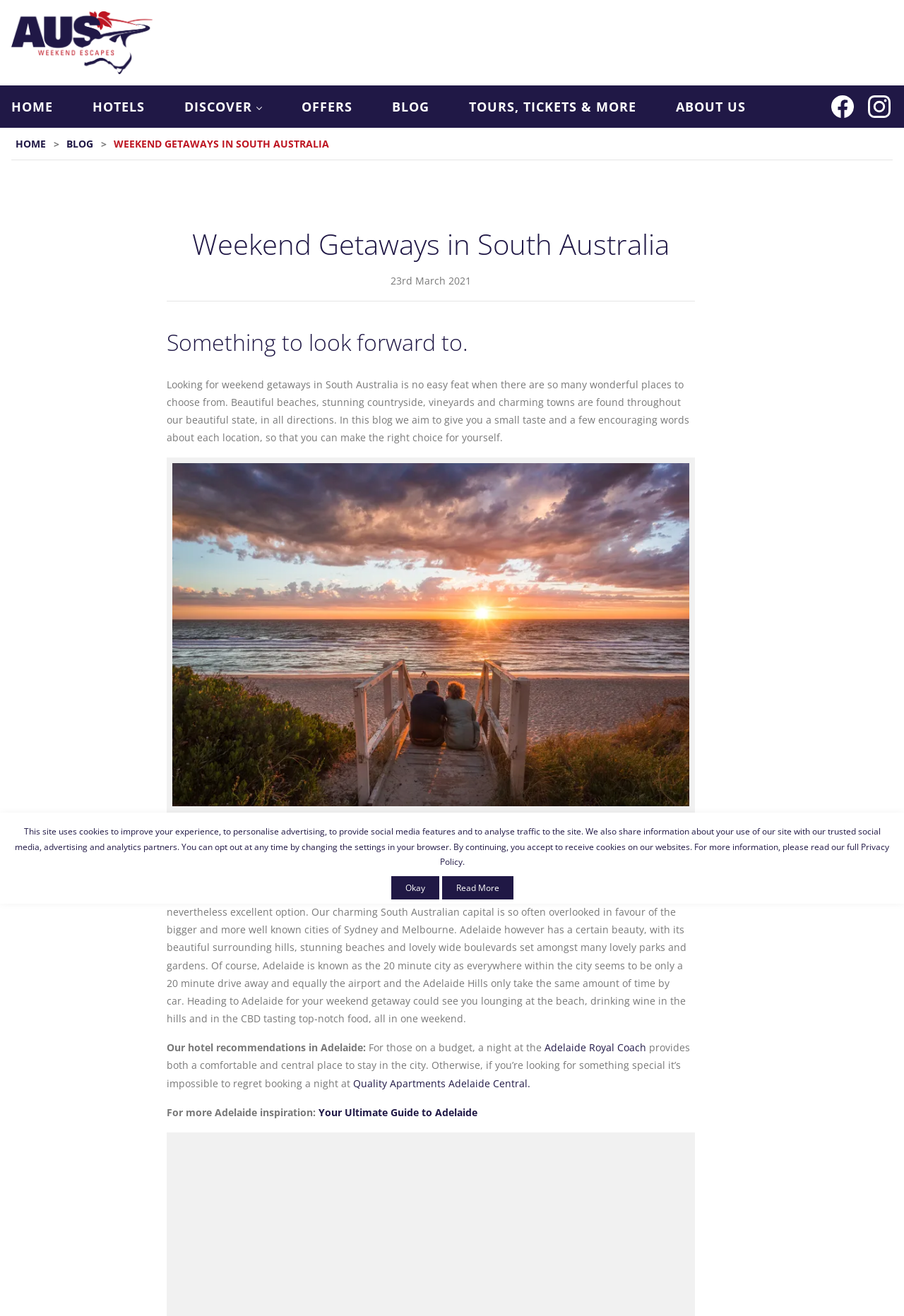Please extract and provide the main headline of the webpage.

Weekend Getaways in South Australia